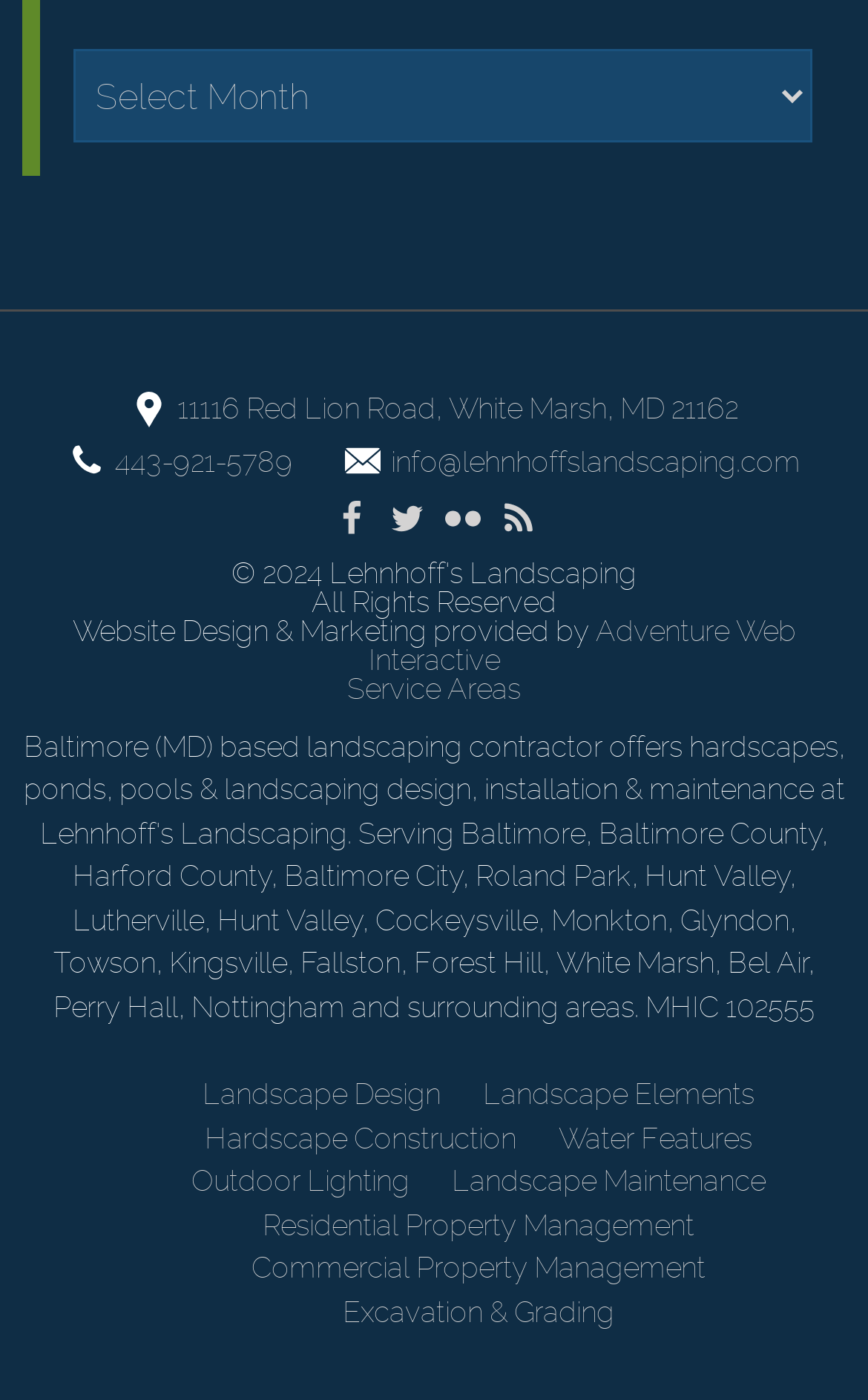Bounding box coordinates are to be given in the format (top-left x, top-left y, bottom-right x, bottom-right y). All values must be floating point numbers between 0 and 1. Provide the bounding box coordinate for the UI element described as: Landscape Design

[0.233, 0.77, 0.508, 0.794]